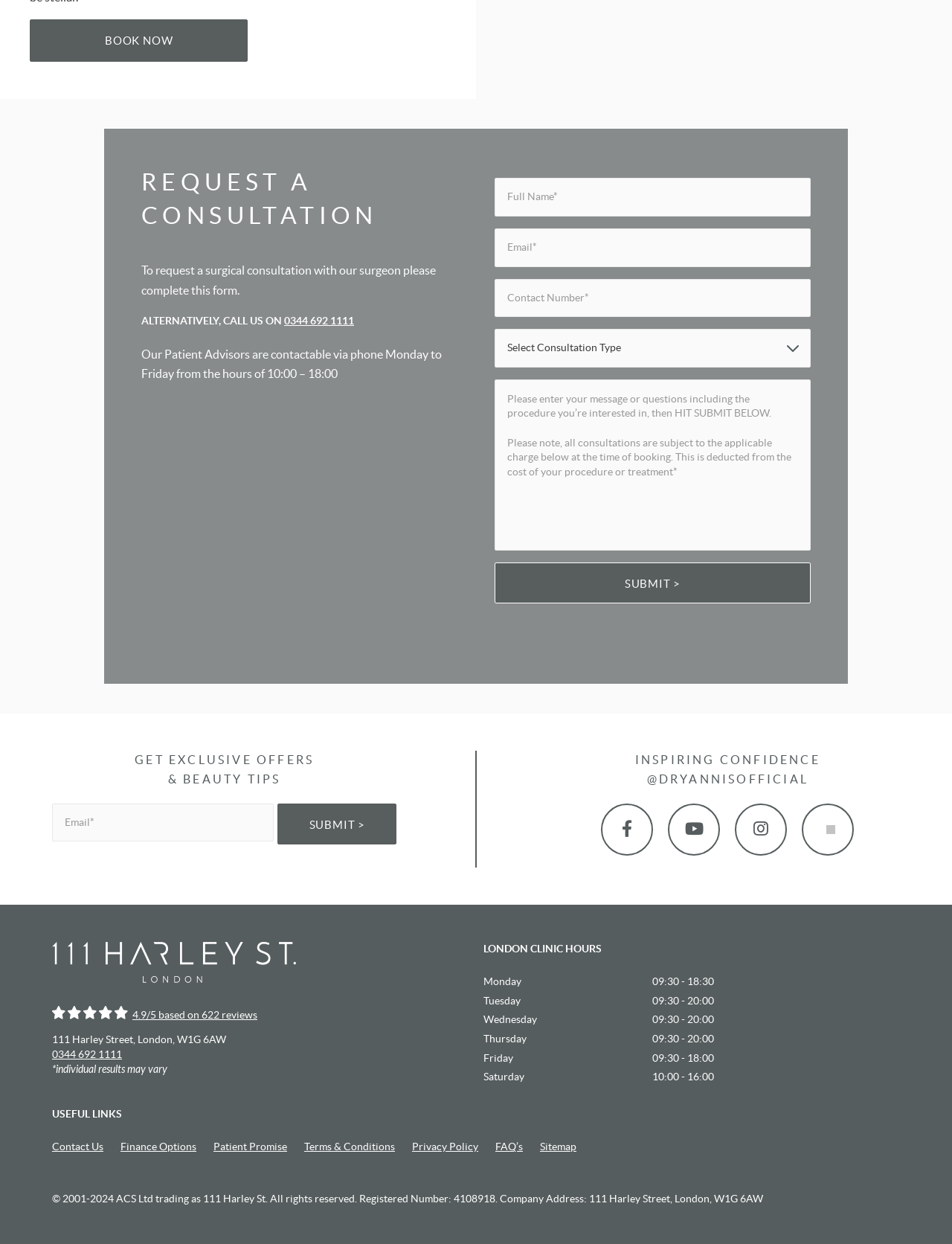What is the rating of the clinic based on reviews?
Please answer the question with as much detail as possible using the screenshot.

The rating of the clinic is mentioned at the bottom of the webpage, next to the logo and other useful links. The rating is based on 622 reviews, and it is indicated by the link '4.9/5 based on 622 reviews'.